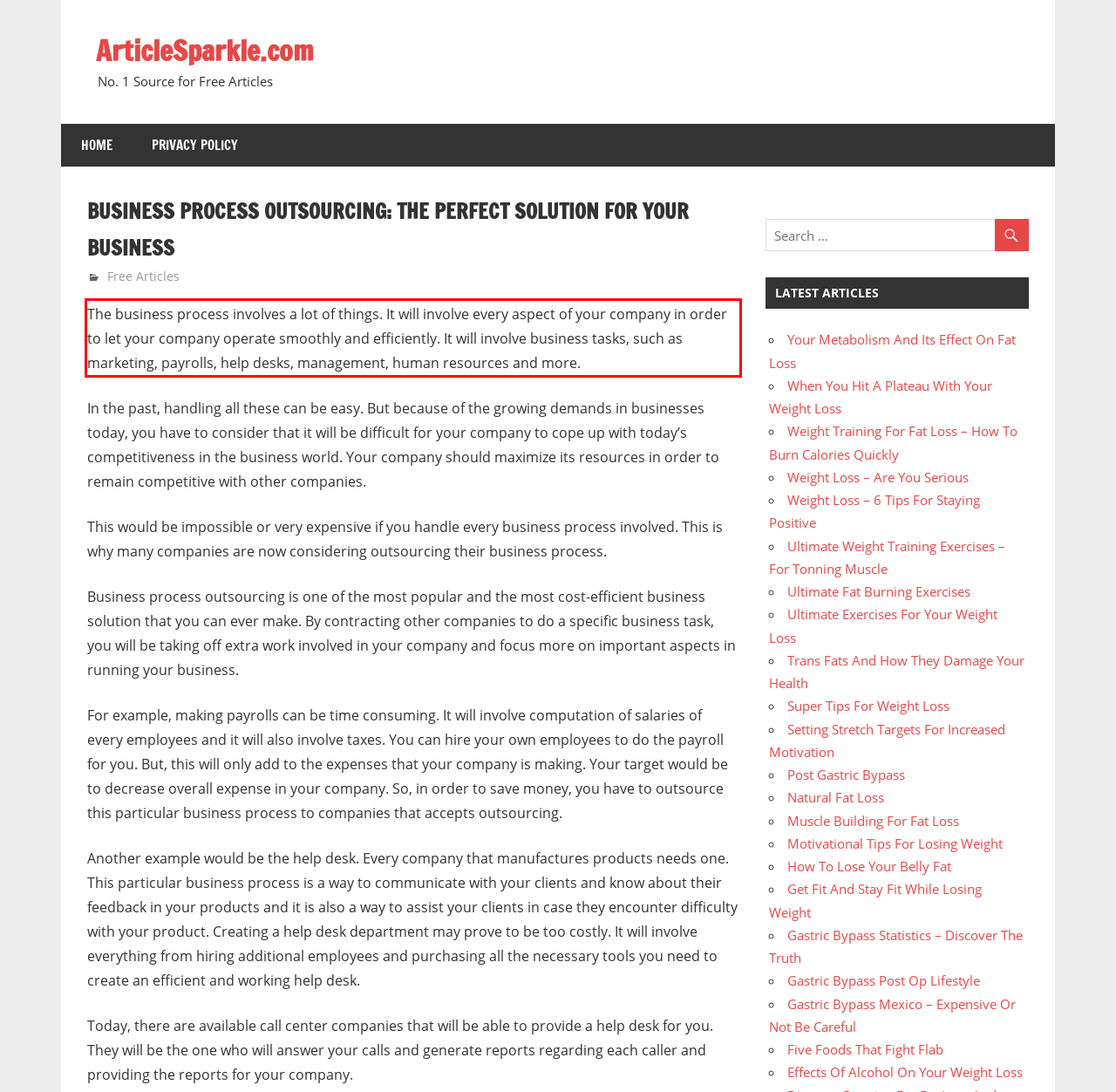Using OCR, extract the text content found within the red bounding box in the given webpage screenshot.

The business process involves a lot of things. It will involve every aspect of your company in order to let your company operate smoothly and efficiently. It will involve business tasks, such as marketing, payrolls, help desks, management, human resources and more.